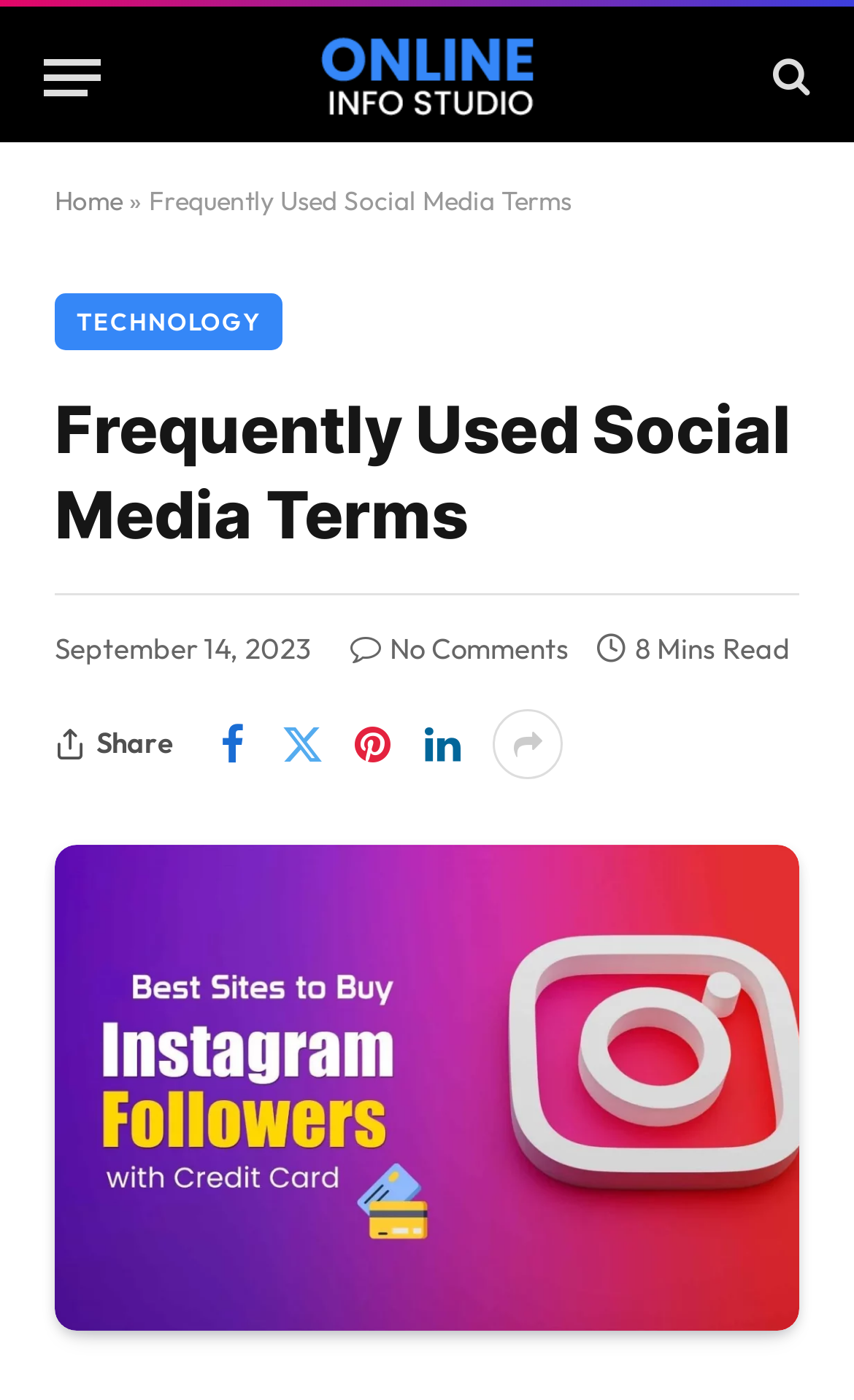Kindly determine the bounding box coordinates for the area that needs to be clicked to execute this instruction: "Share the article".

[0.113, 0.518, 0.203, 0.543]